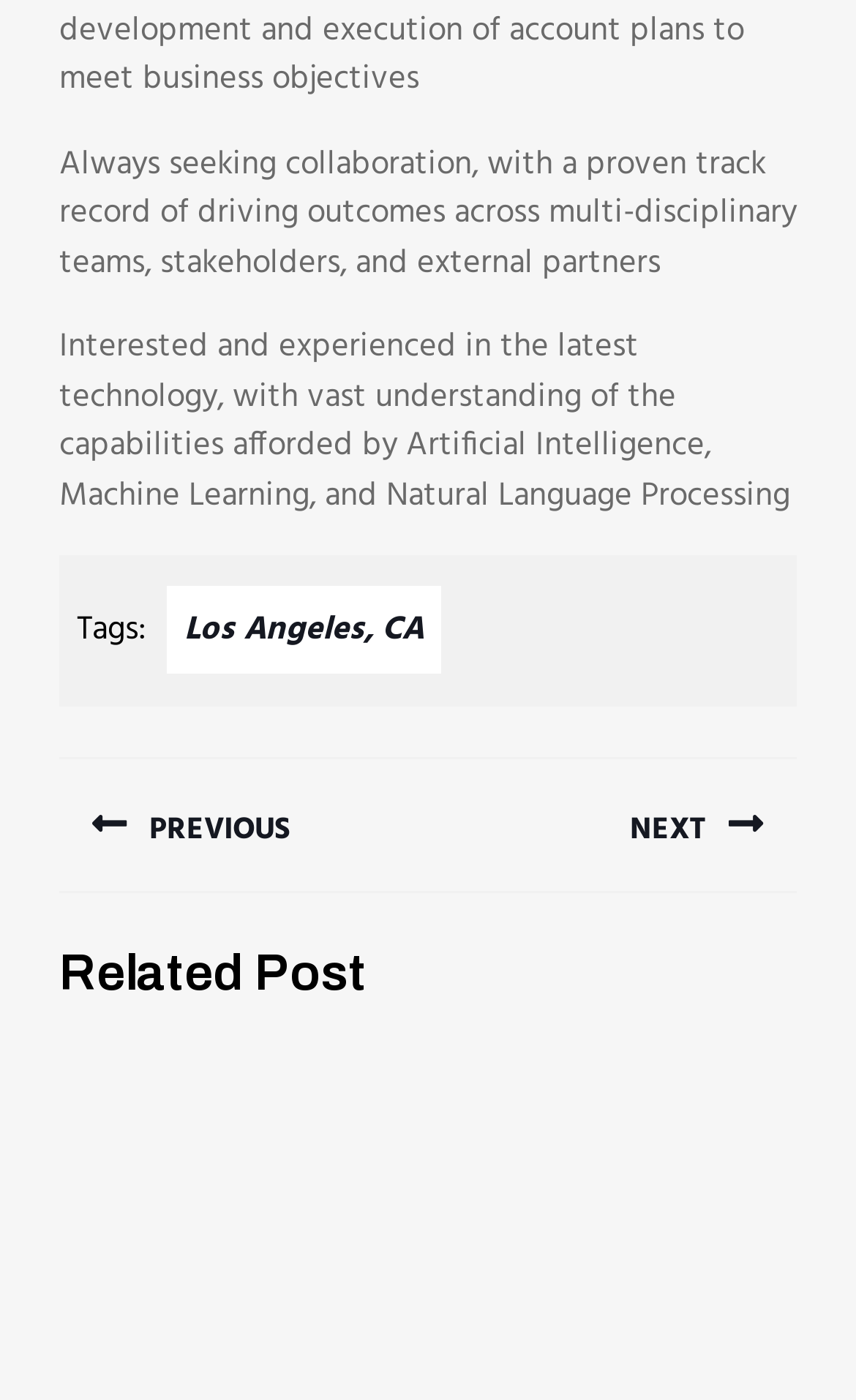What type of content is presented on this webpage?
Please provide a comprehensive and detailed answer to the question.

The presence of 'Post navigation' and 'Related Post' sections, along with the descriptive text about the author, suggests that this webpage presents a blog post.